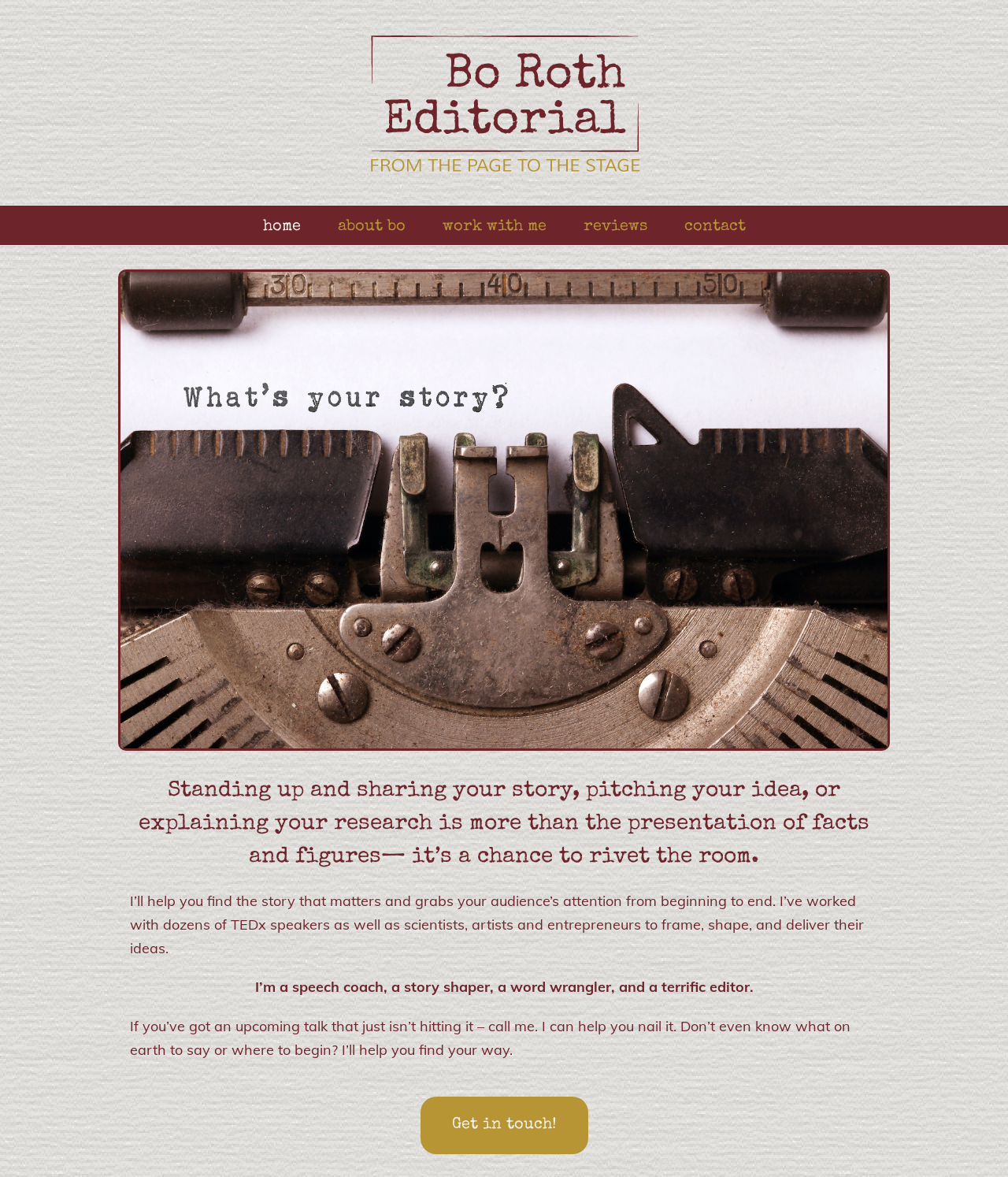Given the description "Reviews", determine the bounding box of the corresponding UI element.

[0.562, 0.175, 0.658, 0.208]